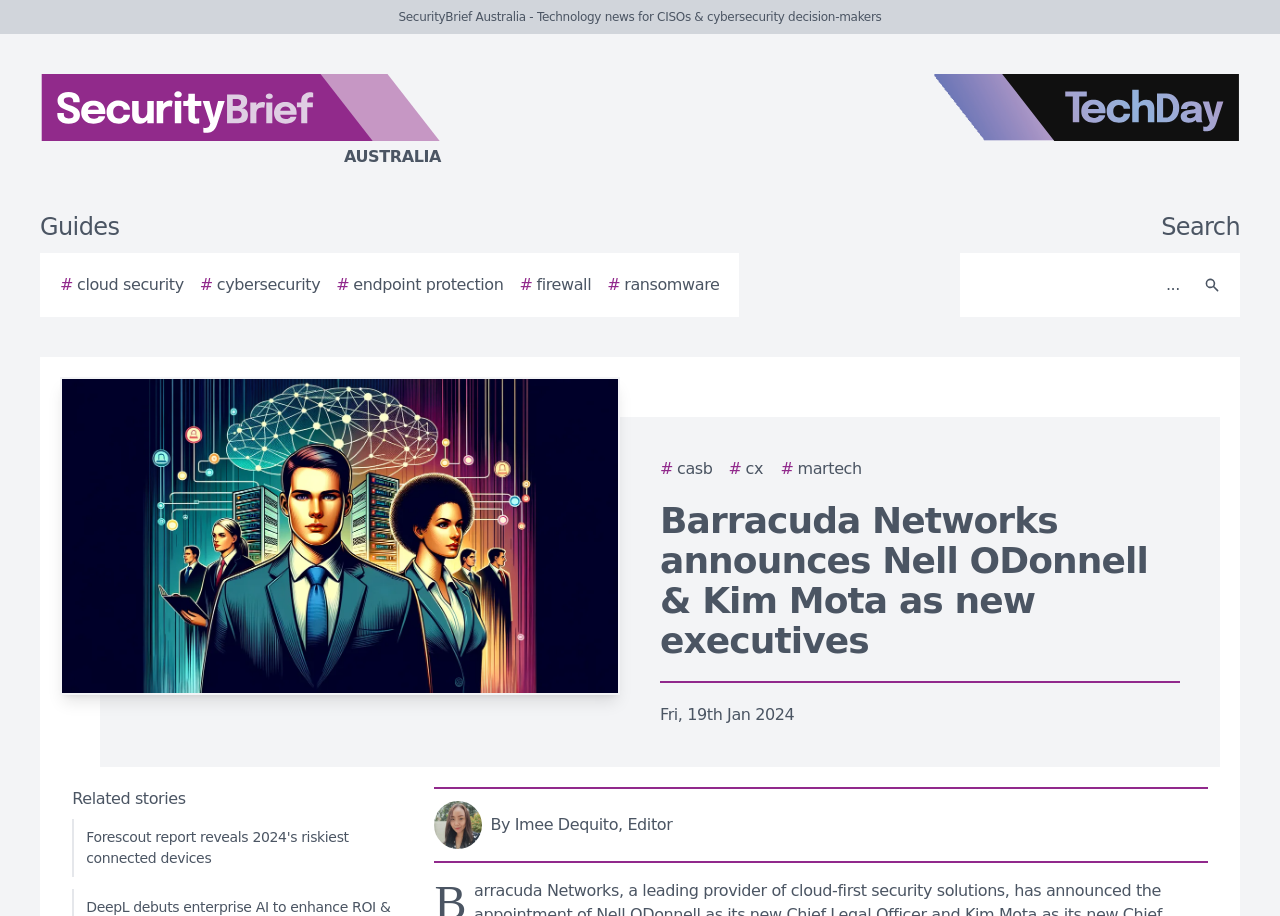Using the information in the image, give a detailed answer to the following question: What is the date of the article?

I located the date by looking at the text below the main heading, which displays the date 'Fri, 19th Jan 2024'.